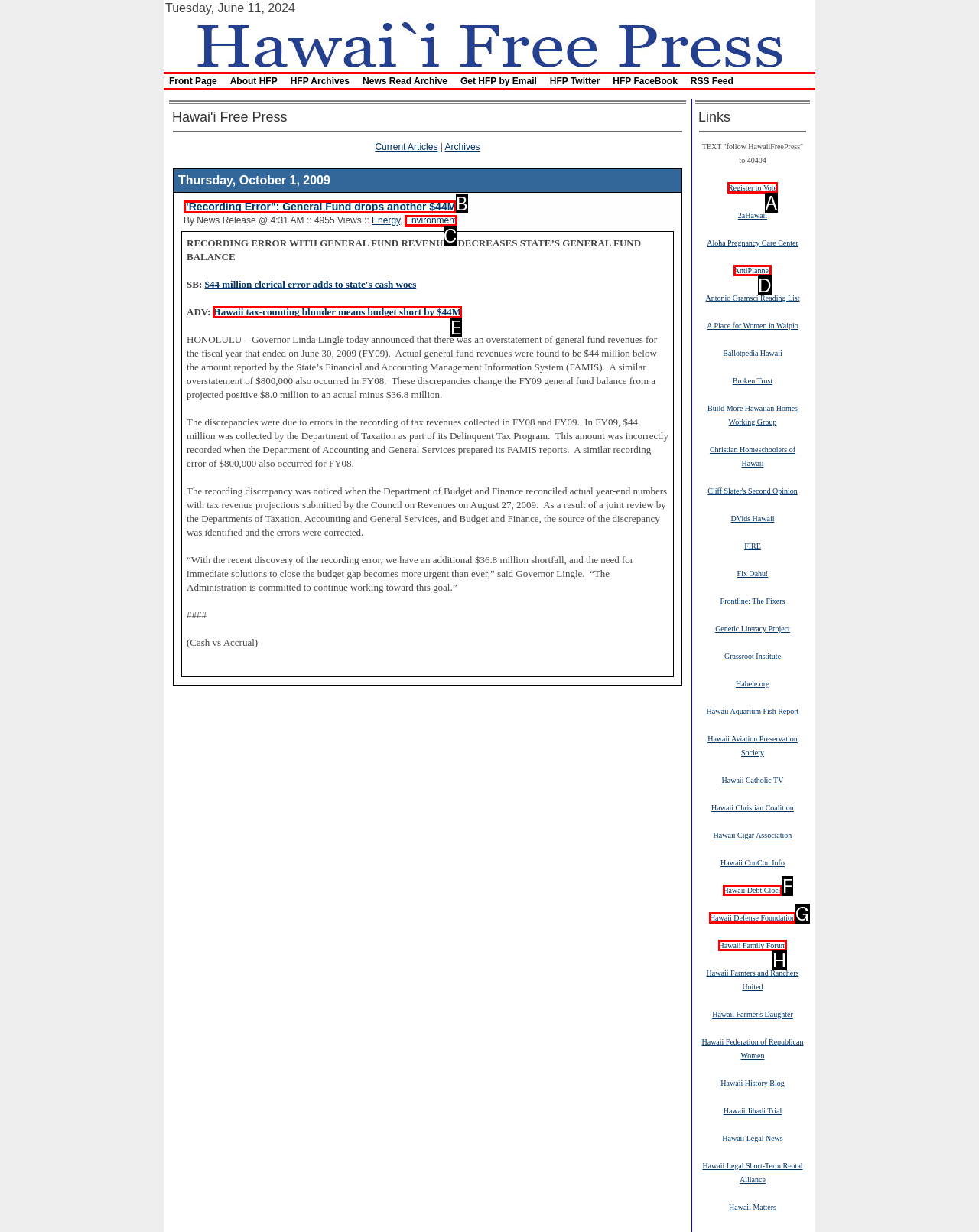Determine the option that best fits the description: Environment
Reply with the letter of the correct option directly.

C